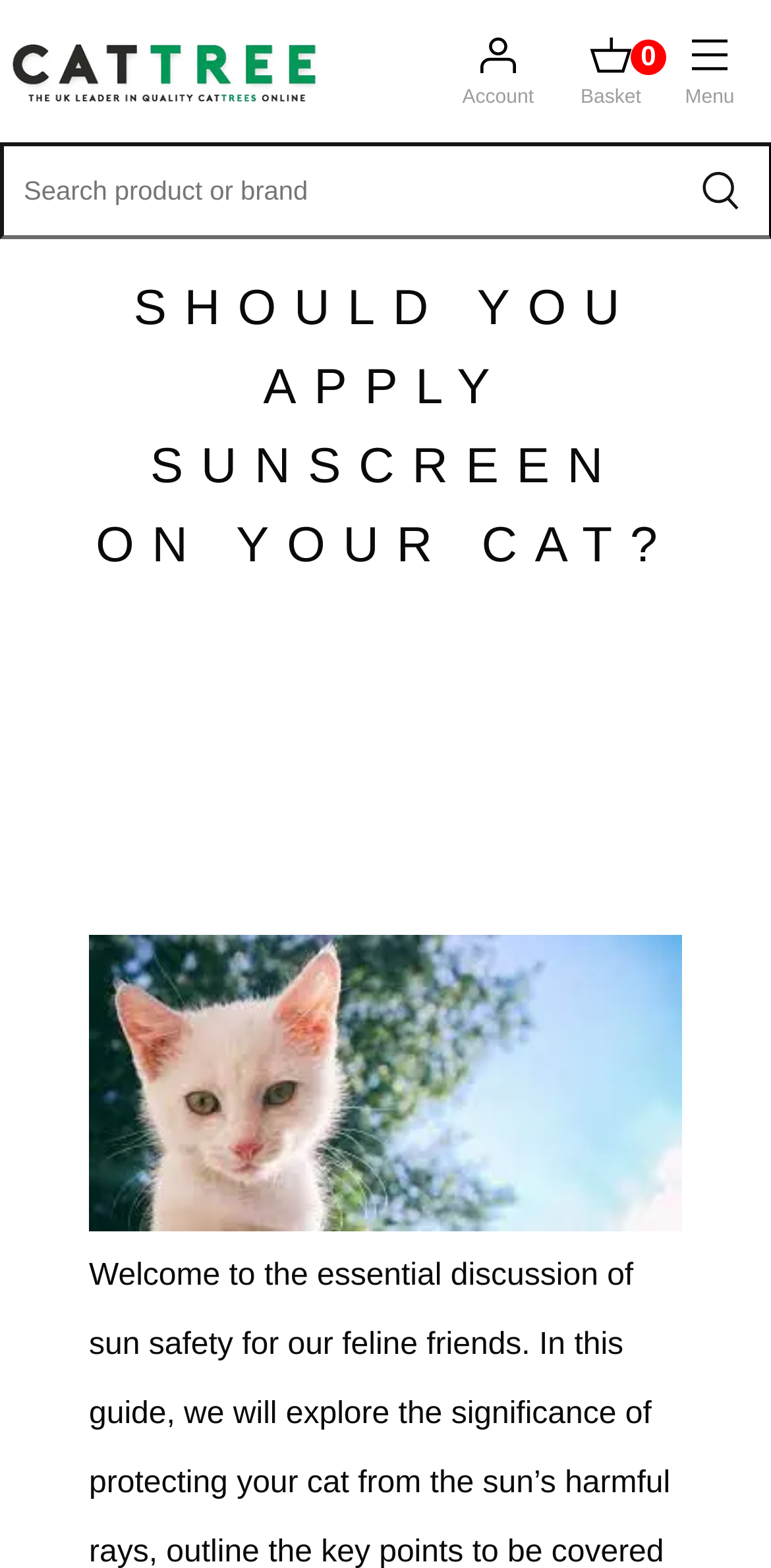What is the format of the content?
Please respond to the question with a detailed and thorough explanation.

The content of the webpage is in the format of an article with an image, as indicated by the presence of a heading and a large image with a bounding box of [0.115, 0.596, 0.885, 0.785] that takes up most of the webpage.